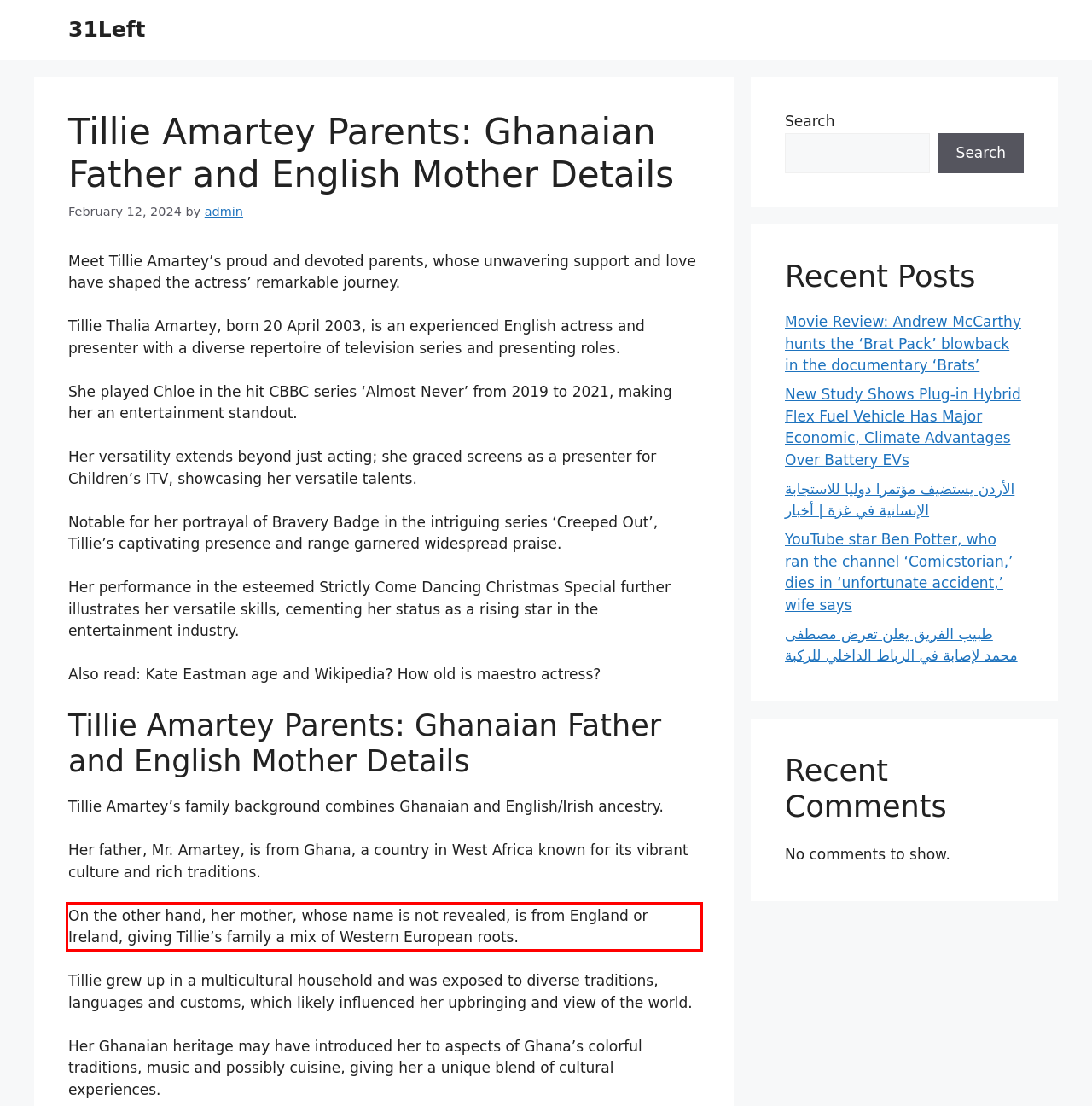Analyze the webpage screenshot and use OCR to recognize the text content in the red bounding box.

On the other hand, her mother, whose name is not revealed, is from England or Ireland, giving Tillie’s family a mix of Western European roots.